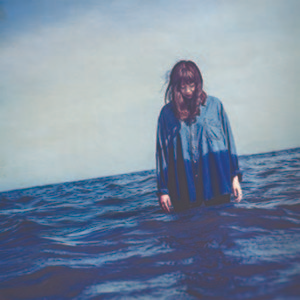What is the color of the woman's shirt?
Answer with a single word or phrase, using the screenshot for reference.

Blue